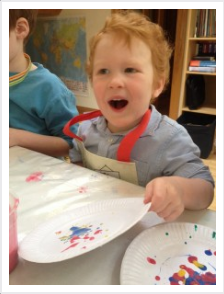Offer a comprehensive description of the image.

In this joyful scene, a young boy with bright red hair and an enthusiastic expression sits at a table, fully engaged in a creative art project. He wears a light blue shirt and a protective apron, which suggests he’s ready to dive into the colorful world of painting. The boy holds a white paper plate decorated with vibrant splashes of paint, showcasing his artistic flair. Surrounding him, various craft supplies and another child can be seen, adding to the lively atmosphere of creativity and play. The image captures a moment of pure delight and imagination, reflecting the joys of childhood and self-expression through art.